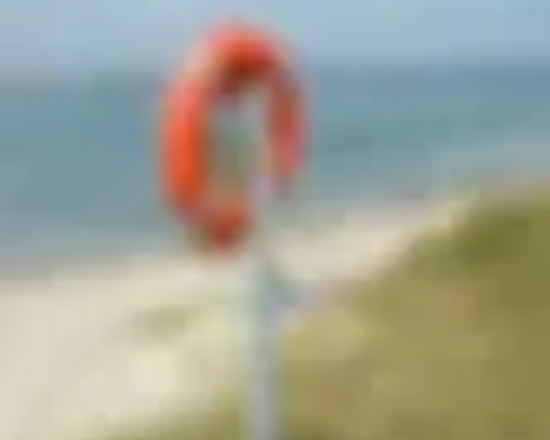Give an in-depth description of the image.

The image features a vibrant orange life buoy prominently displayed on a post, positioned near a serene beach. In the background, gentle waves can be seen lapping against the shore, with a clear blue sky providing a picturesque backdrop. The setting emphasizes safety and accessibility for water activities, likely related to windsurfing and kitesurfing, as suggested by the context of the webpage. The life buoy stands as a critical safety feature, reflecting the importance of water safety at recreational sites.